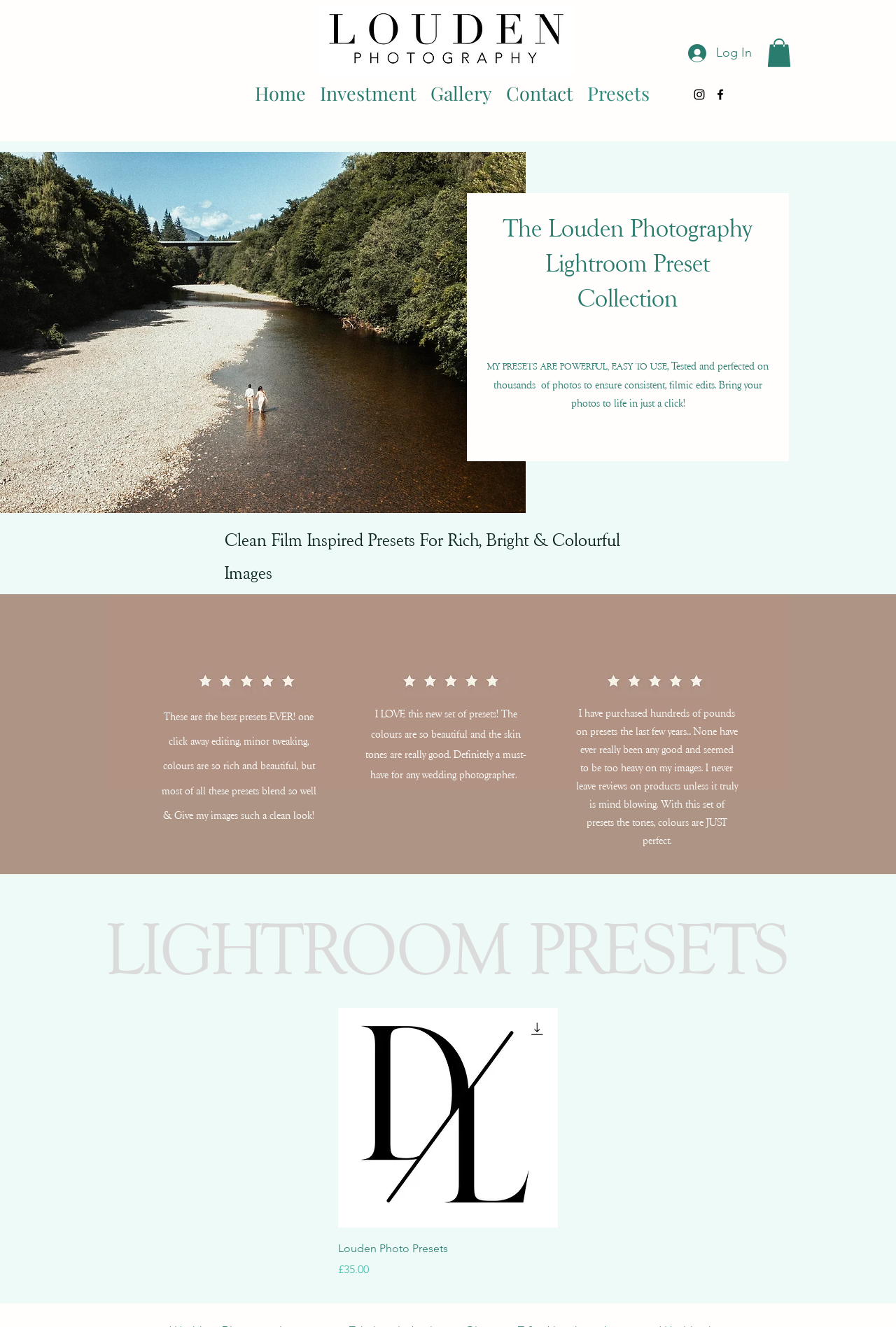What is the price of the Louden Photo Presets?
Examine the screenshot and reply with a single word or phrase.

£35.00